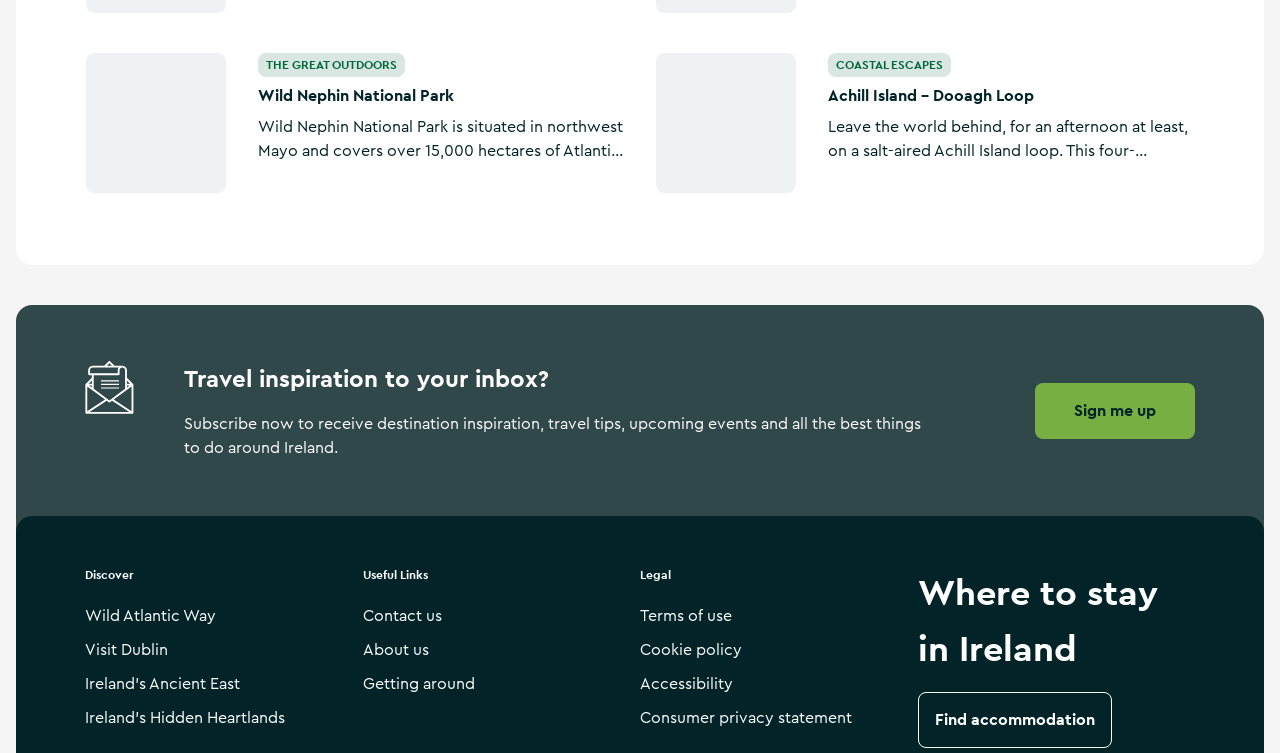Find the bounding box coordinates of the clickable element required to execute the following instruction: "type in the textbox". Provide the coordinates as four float numbers between 0 and 1, i.e., [left, top, right, bottom].

None